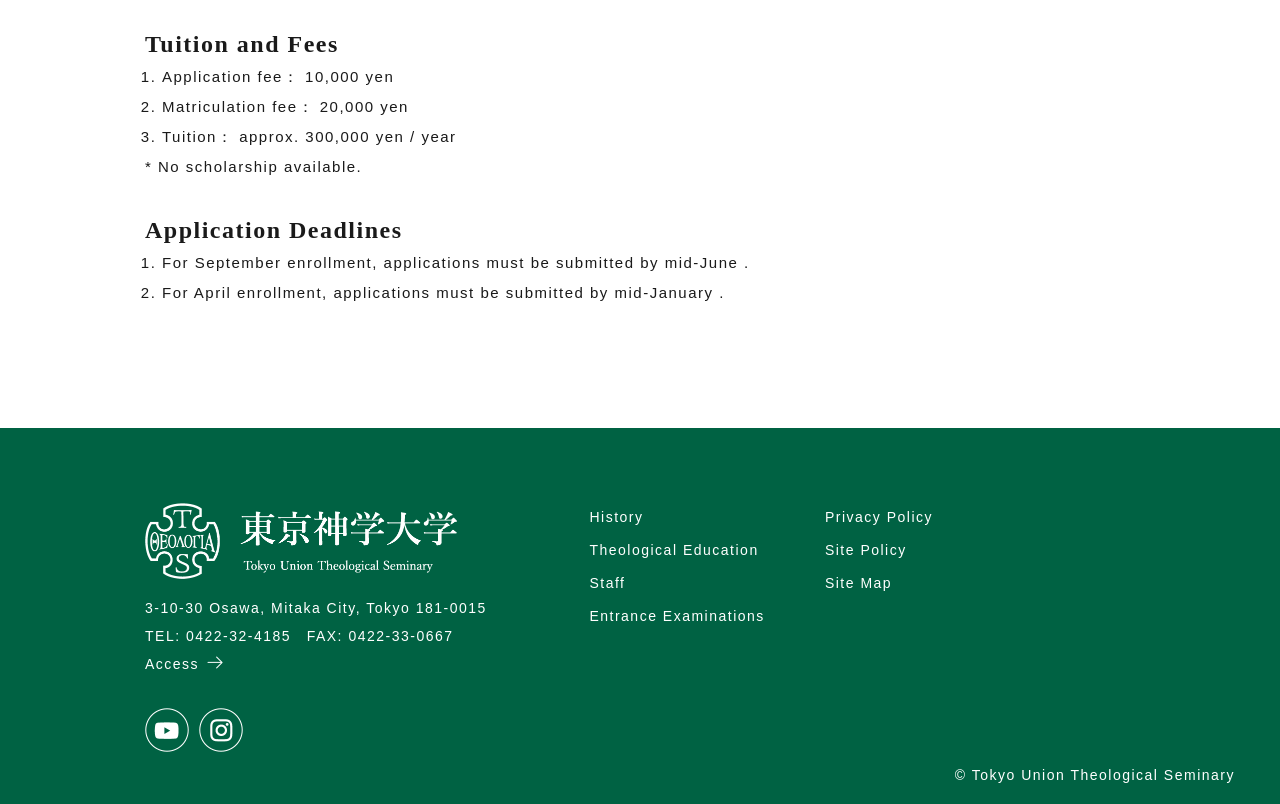Use one word or a short phrase to answer the question provided: 
What is the address of Tokyo Union Theological Seminary?

3-10-30 Osawa, Mitaka City, Tokyo 181-0015